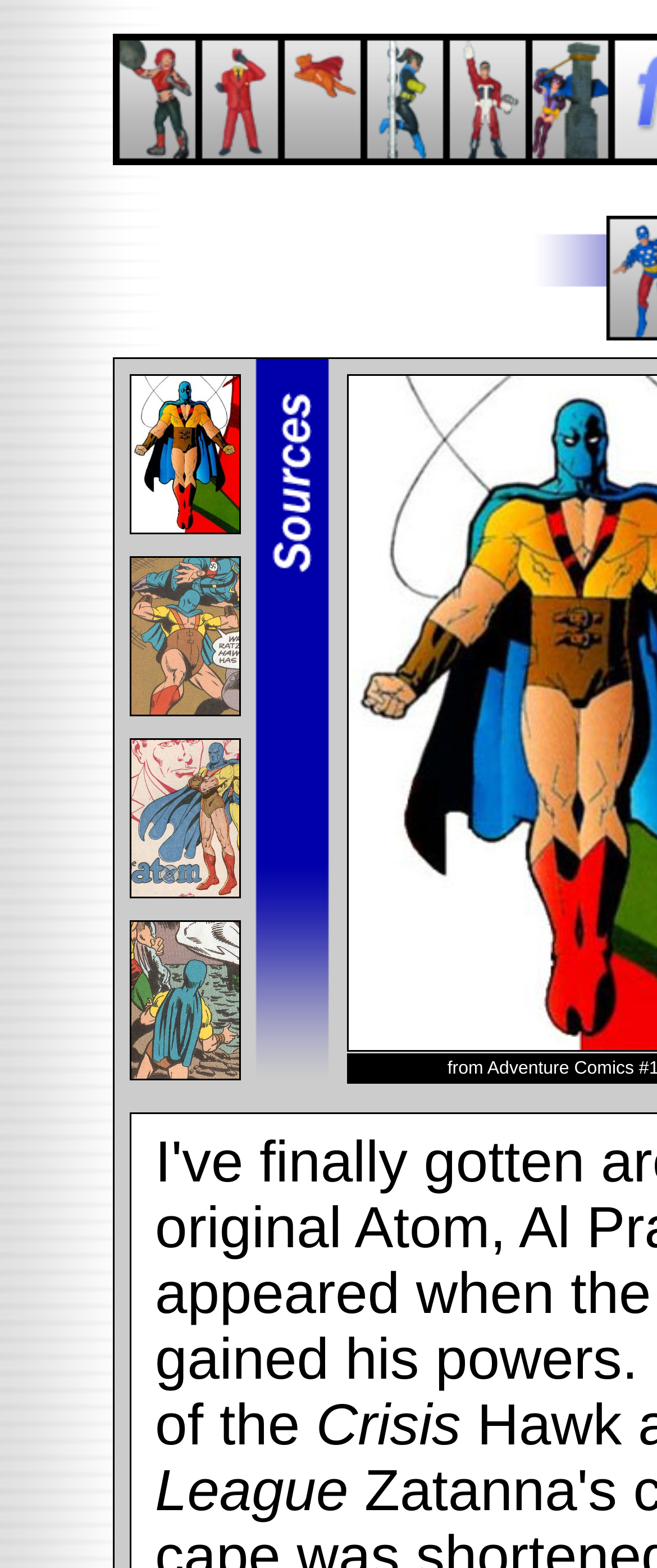Provide your answer to the question using just one word or phrase: How many links are in the table cell?

4